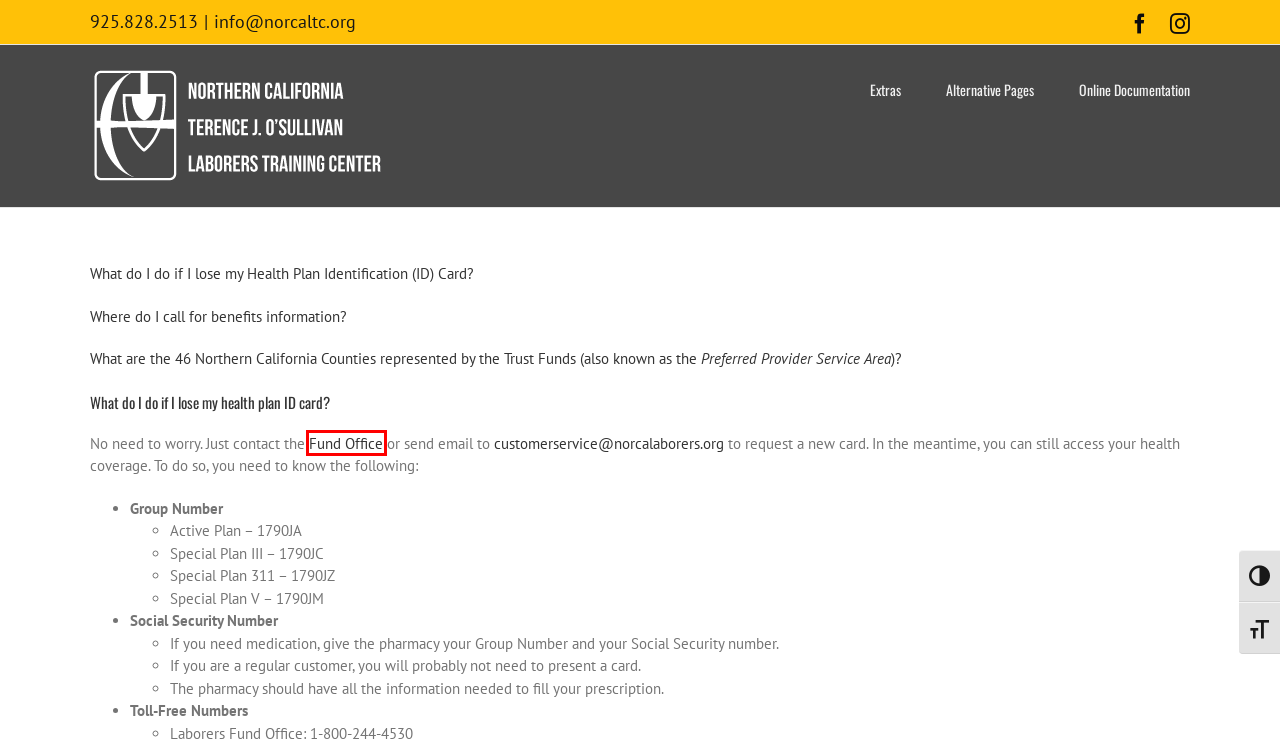Given a webpage screenshot with a red bounding box around a particular element, identify the best description of the new webpage that will appear after clicking on the element inside the red bounding box. Here are the candidates:
A. NORCALTC – Training, retraining and apprenticeship programs and opportunities
B. Extras – NORCALTC
C. Contact Us – NORCALTC
D. Administración e Información de Beneficios – NORCALTC
E. Alternative Pages – NORCALTC
F. About Us – NORCALTC
G. Avada - The #1 Selling Website Builder for WordPress & WooCommerce
H. BuildPress WordPress Theme Documentation Online Documentation

C